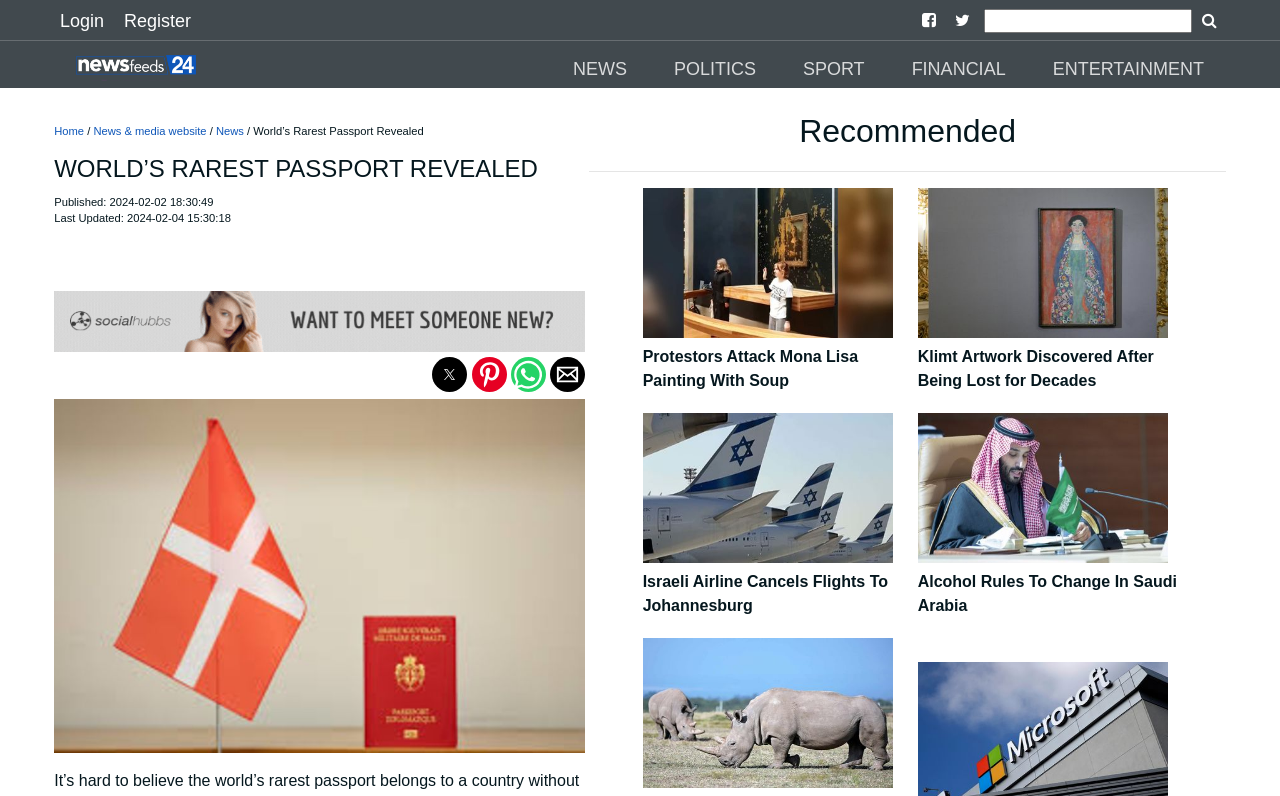How many news articles are listed on the webpage?
Using the image as a reference, give an elaborate response to the question.

I counted the news articles listed on the webpage, and there are 5 articles: 'World’s Rarest Passport Revealed', 'Protestors Attack Mona Lisa Painting With Soup', 'Klimt Artwork Discovered After Being Lost for Decades', 'Israeli Airline Cancels Flights To Johannesburg', and 'Alcohol Rules To Change In Saudi Arabia'.